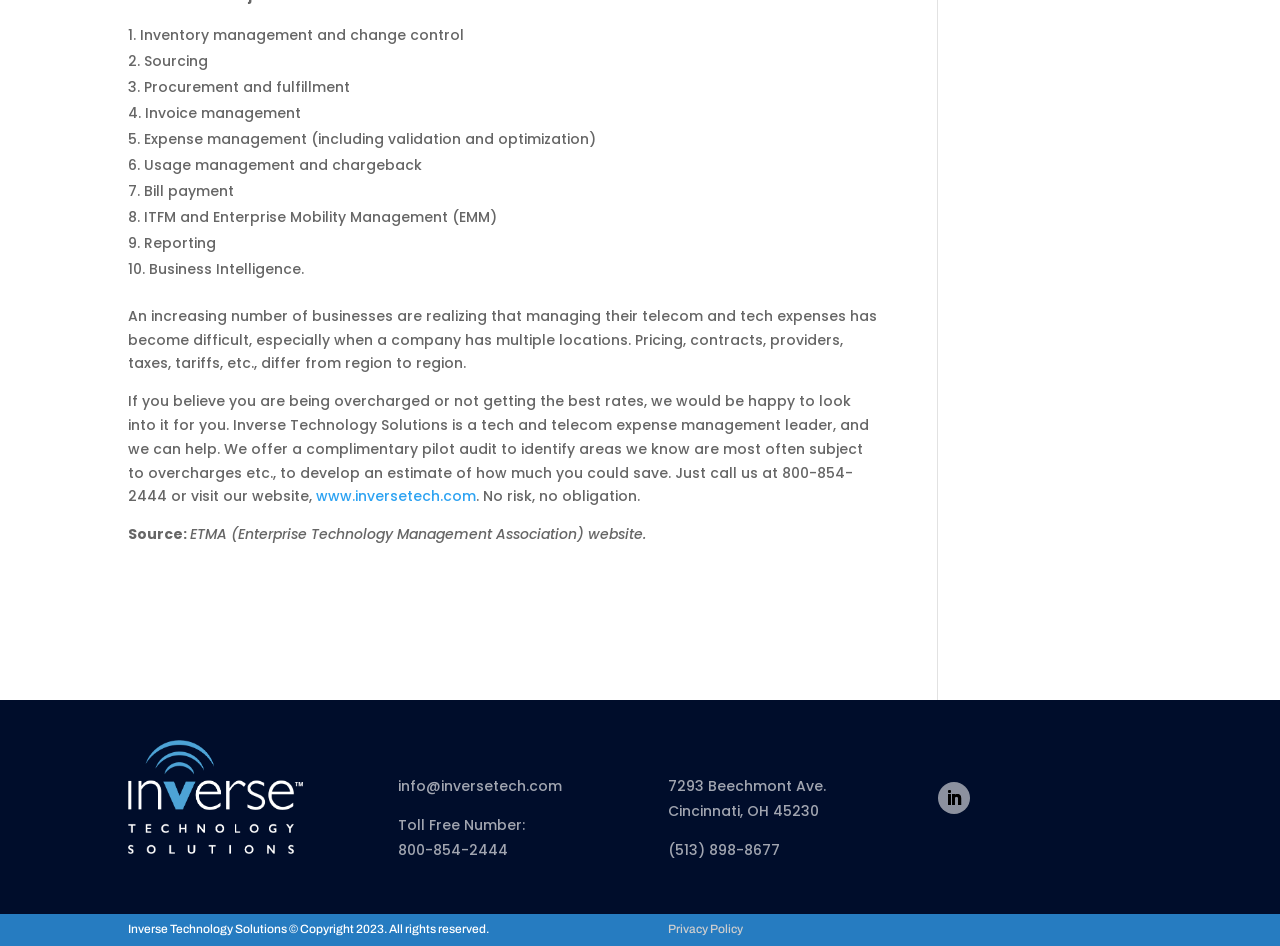Extract the bounding box coordinates of the UI element described by: "(513) 898-8677". The coordinates should include four float numbers ranging from 0 to 1, e.g., [left, top, right, bottom].

[0.522, 0.888, 0.609, 0.909]